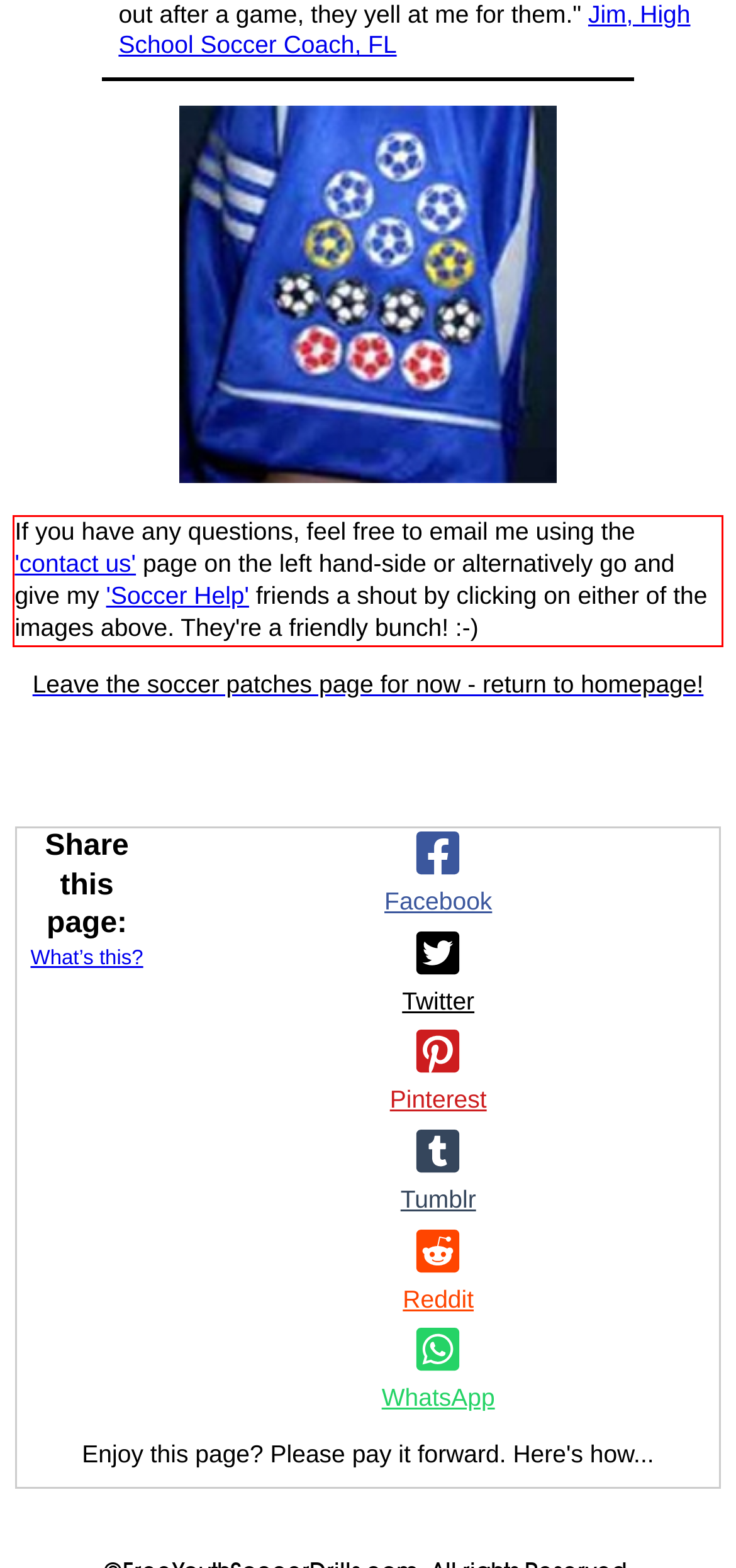Please use OCR to extract the text content from the red bounding box in the provided webpage screenshot.

If you have any questions, feel free to email me using the 'contact us' page on the left hand-side or alternatively go and give my 'Soccer Help' friends a shout by clicking on either of the images above. They're a friendly bunch! :-)